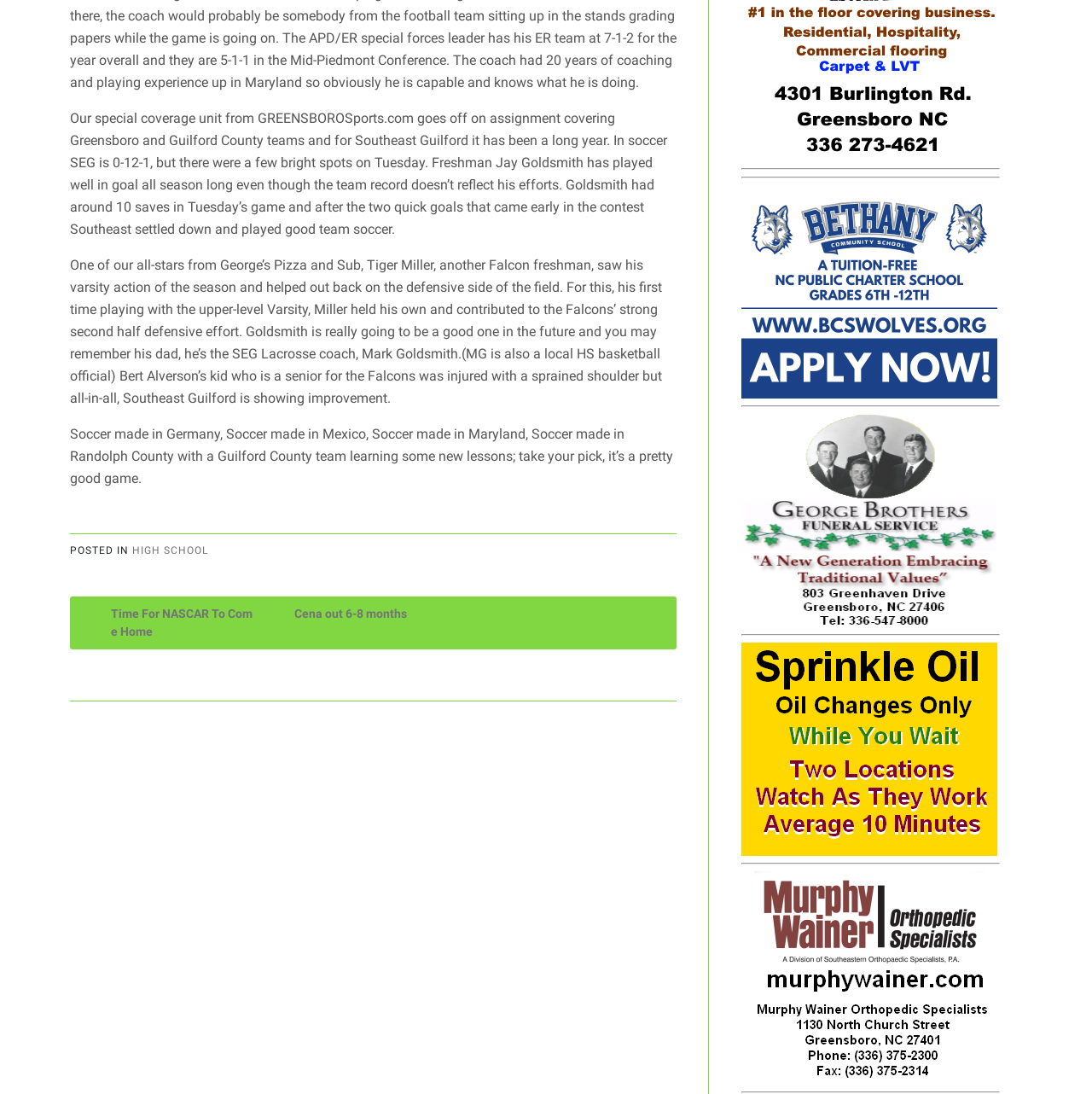Predict the bounding box coordinates for the UI element described as: "Cena out 6-8 months". The coordinates should be four float numbers between 0 and 1, presented as [left, top, right, bottom].

[0.237, 0.553, 0.398, 0.57]